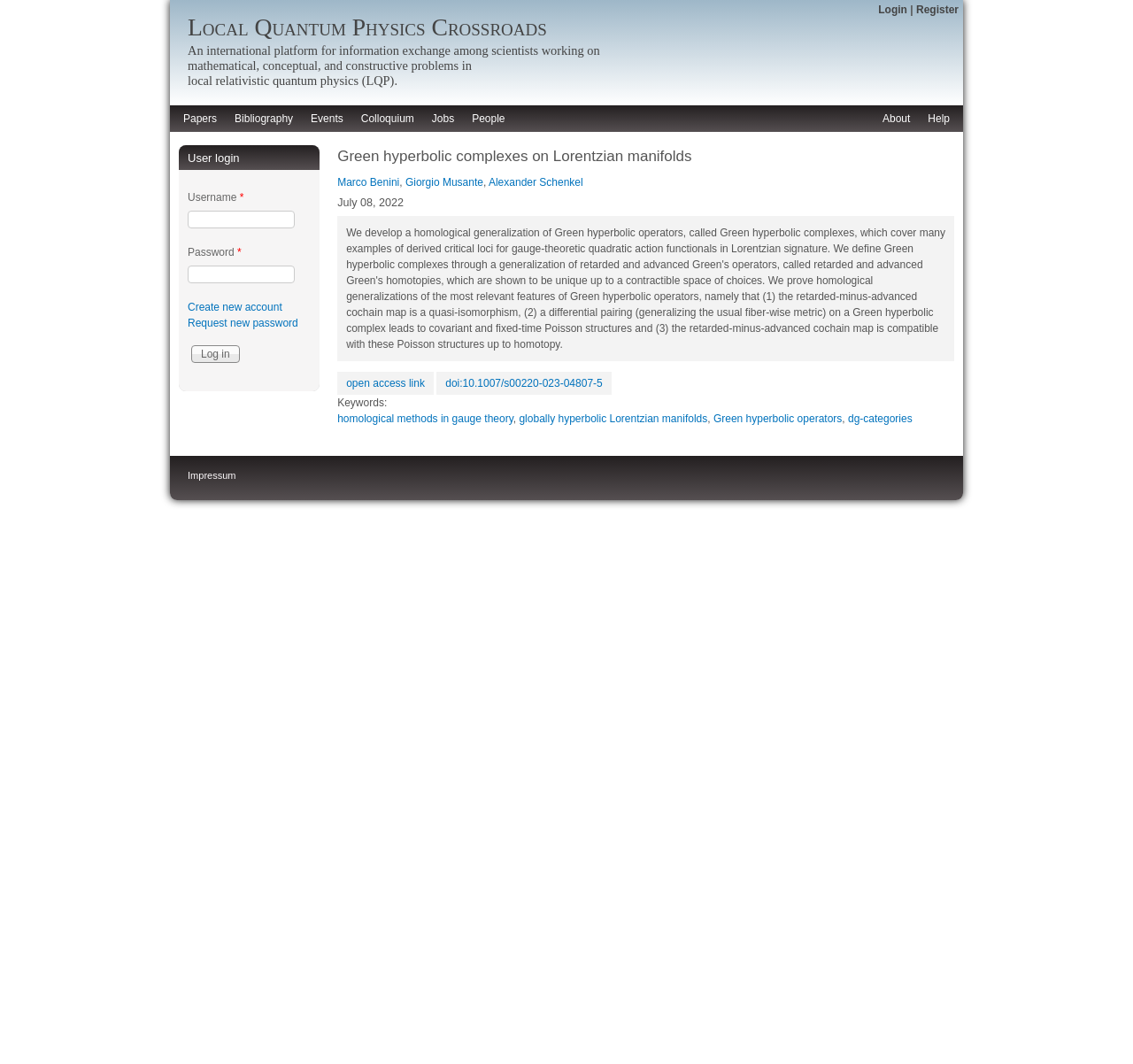Locate the bounding box of the UI element described in the following text: "Marco Benini".

[0.298, 0.166, 0.353, 0.177]